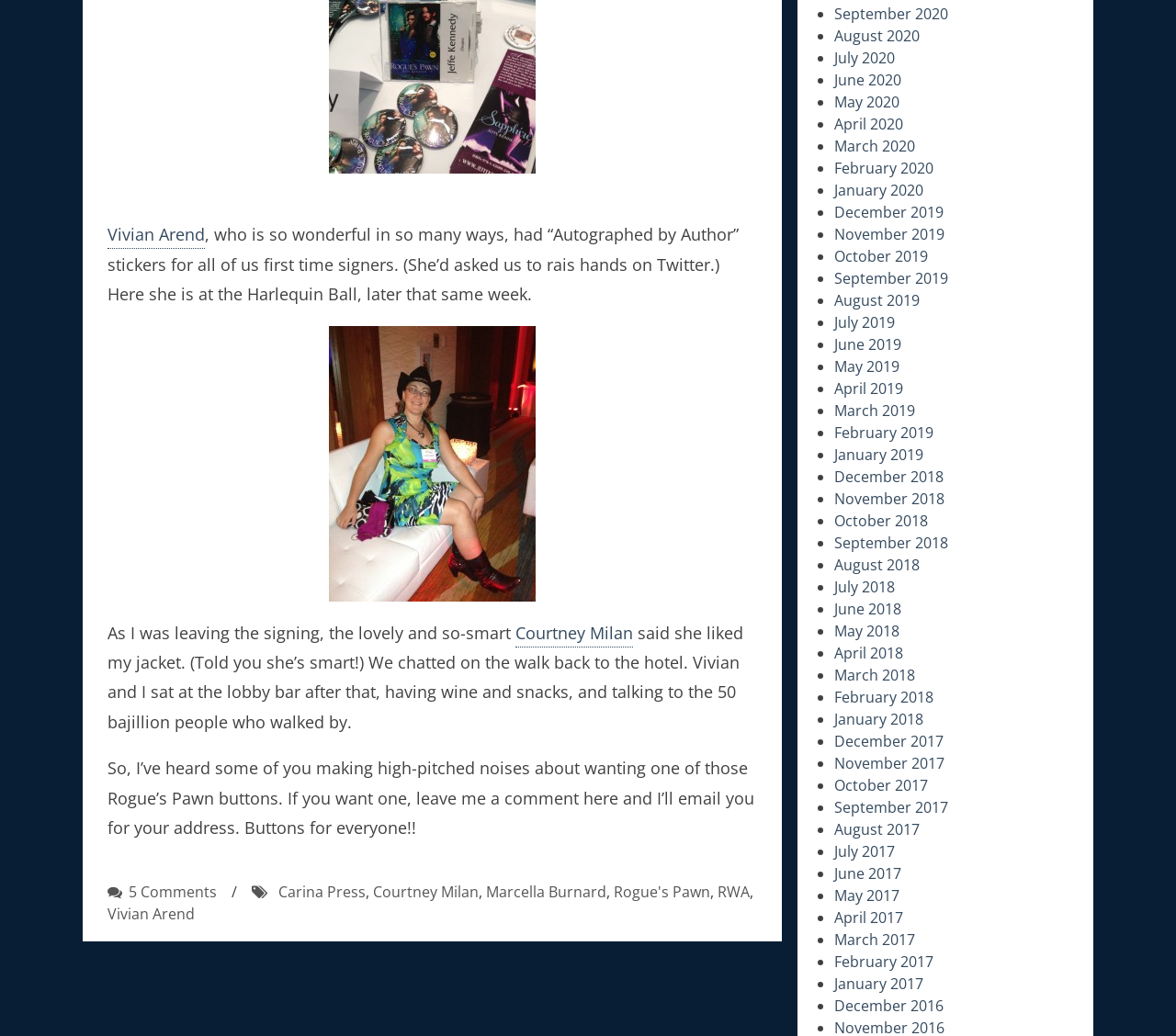Identify the bounding box coordinates for the region of the element that should be clicked to carry out the instruction: "Check the archives for September 2020". The bounding box coordinates should be four float numbers between 0 and 1, i.e., [left, top, right, bottom].

[0.709, 0.004, 0.806, 0.023]